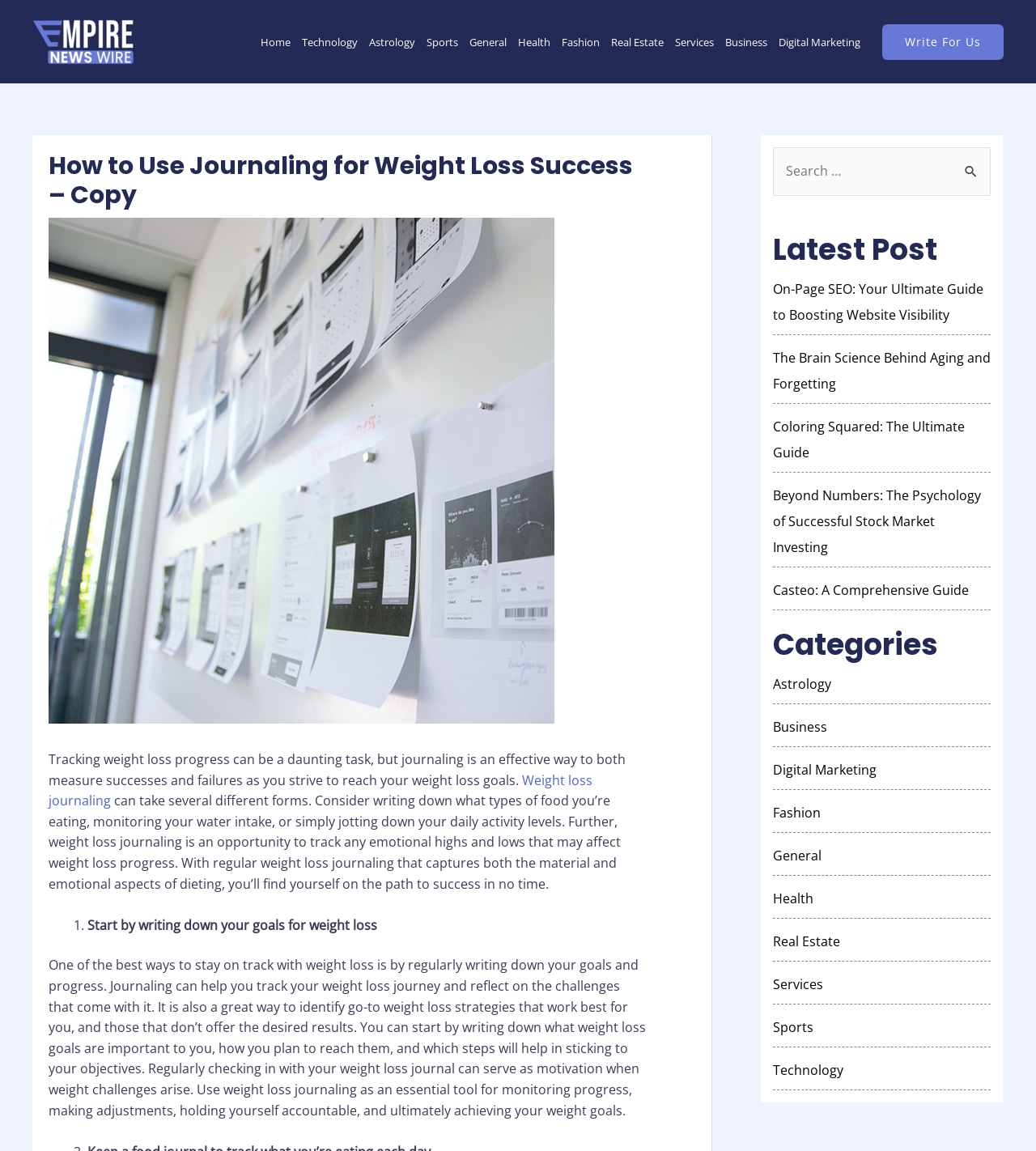Please mark the clickable region by giving the bounding box coordinates needed to complete this instruction: "Click on the 'Home' link".

[0.246, 0.03, 0.286, 0.043]